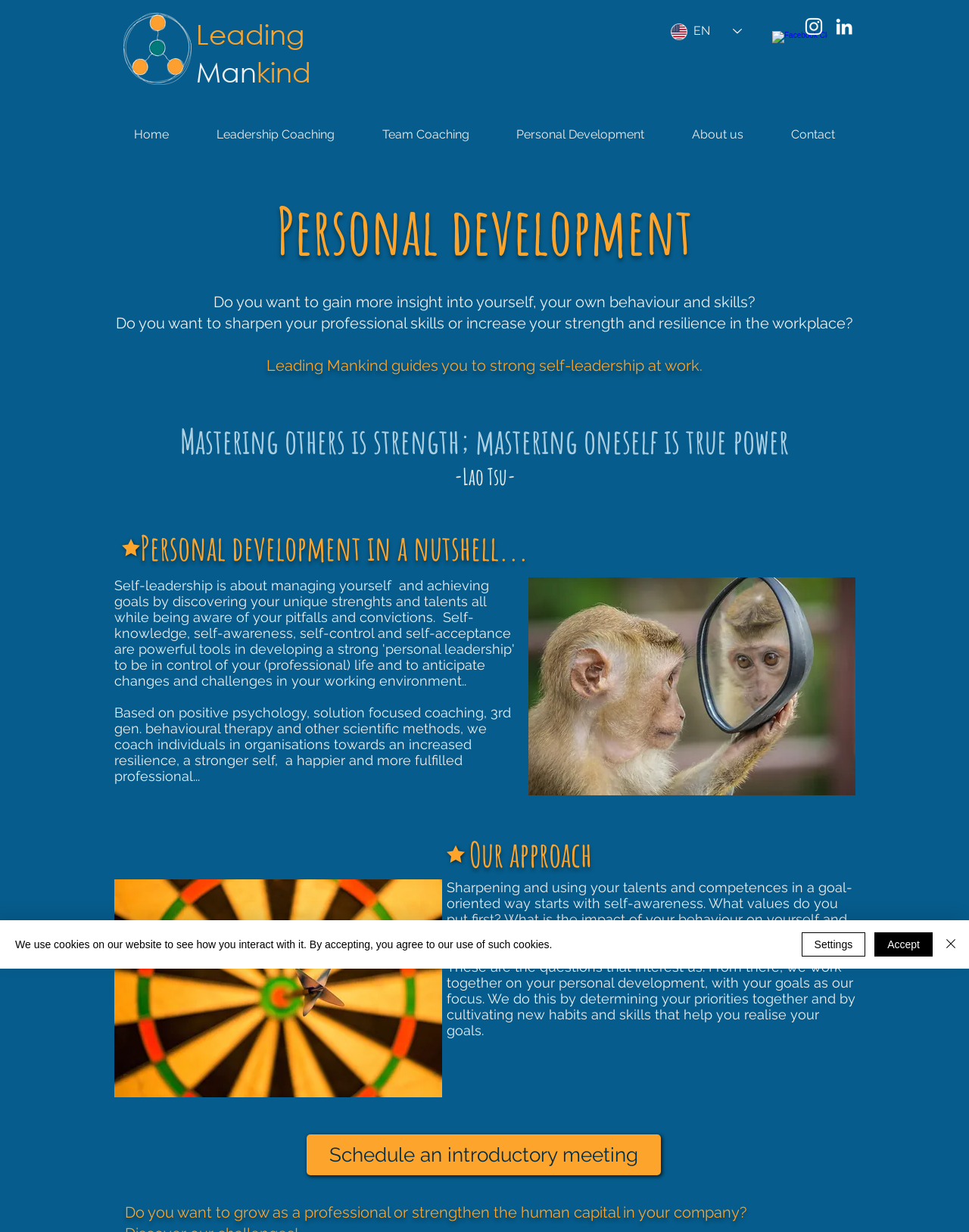Give a concise answer of one word or phrase to the question: 
What is the purpose of the language selector?

To select language